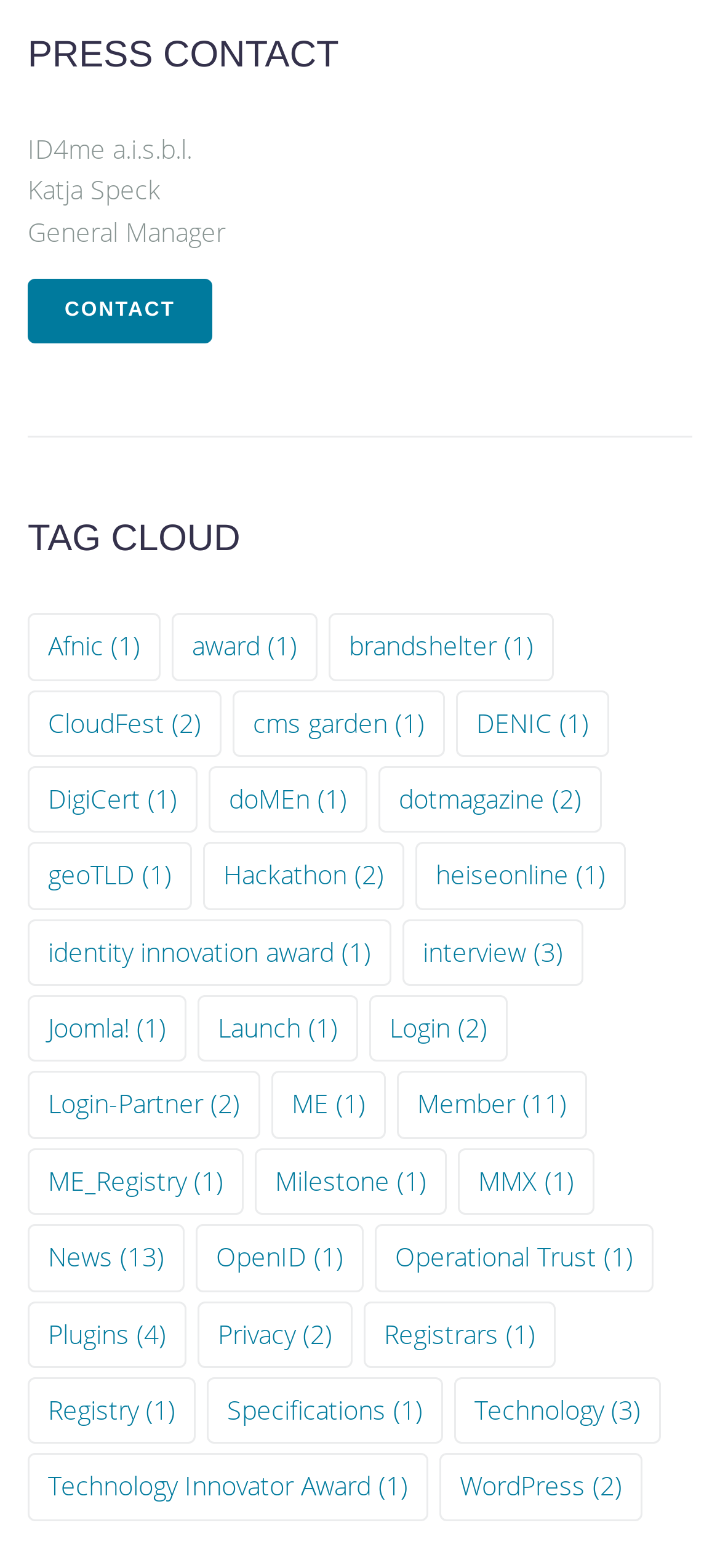Locate the bounding box coordinates of the element that needs to be clicked to carry out the instruction: "View Afnic items". The coordinates should be given as four float numbers ranging from 0 to 1, i.e., [left, top, right, bottom].

[0.038, 0.617, 0.223, 0.66]